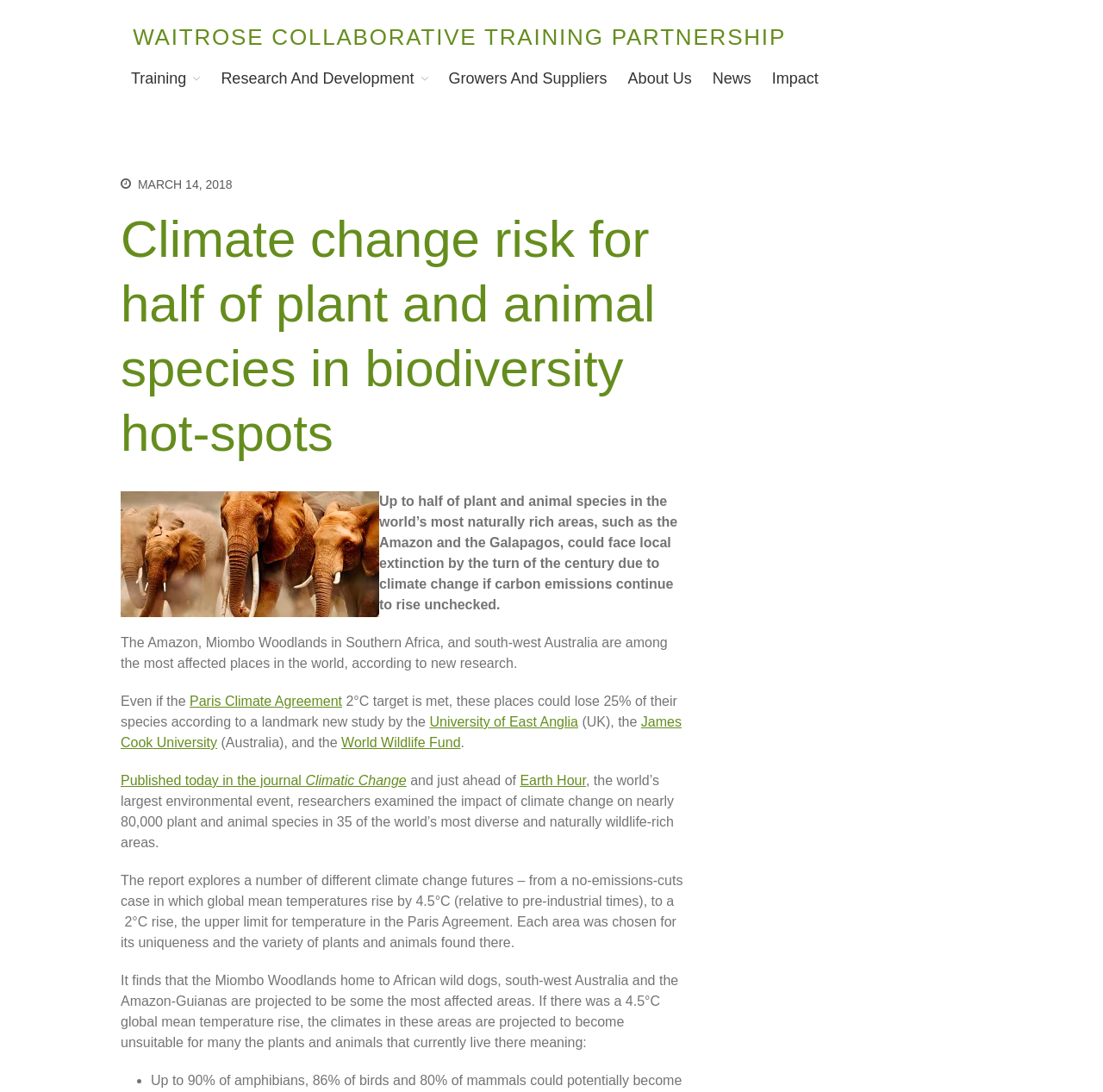Answer the question below using just one word or a short phrase: 
What is the predicted temperature rise in the no-emissions-cuts case?

4.5°C